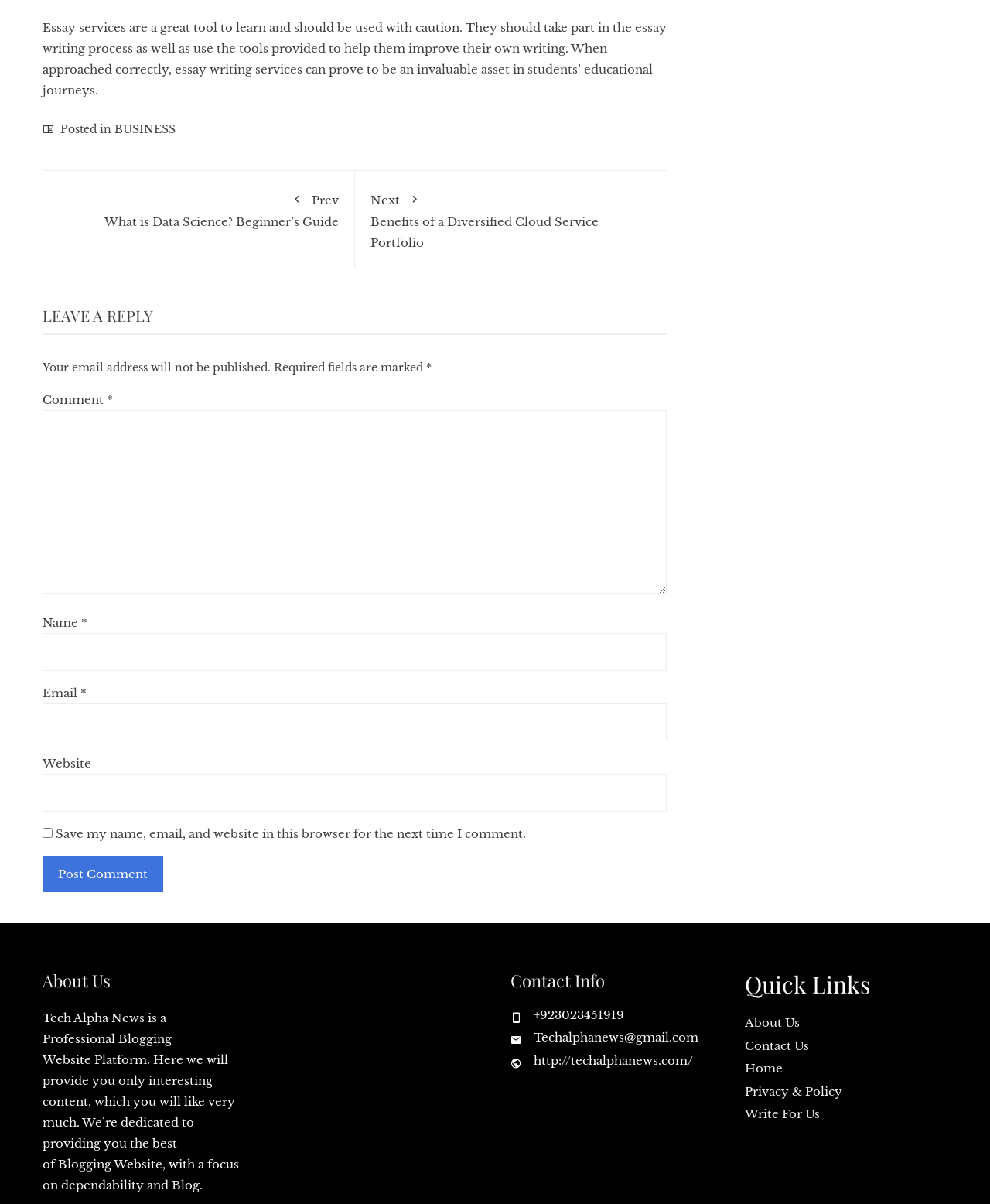What is the name of the blogging website?
Please give a detailed and elaborate answer to the question based on the image.

The name of the blogging website is Tech Alpha News, as mentioned in the static text 'Tech Alpha News' in the about us section.